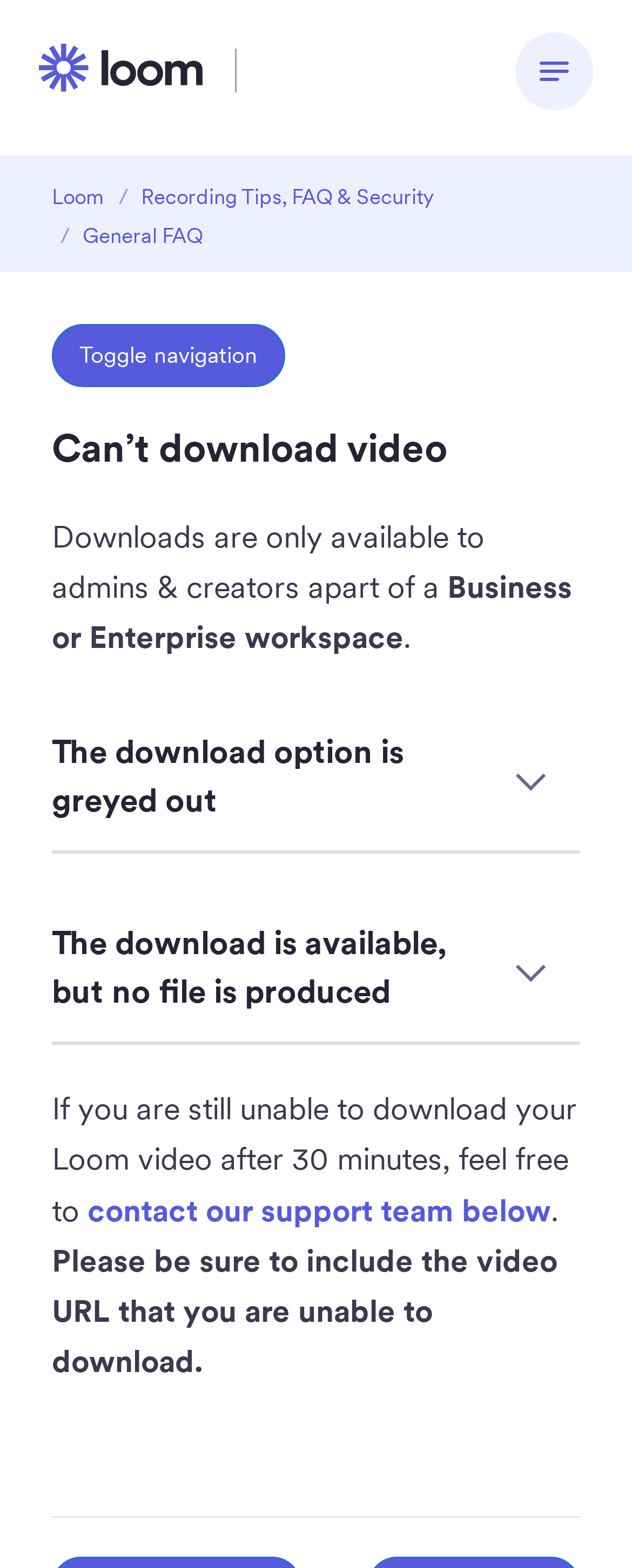Please give a concise answer to this question using a single word or phrase: 
What information should I include when contacting support for download issues?

Video URL